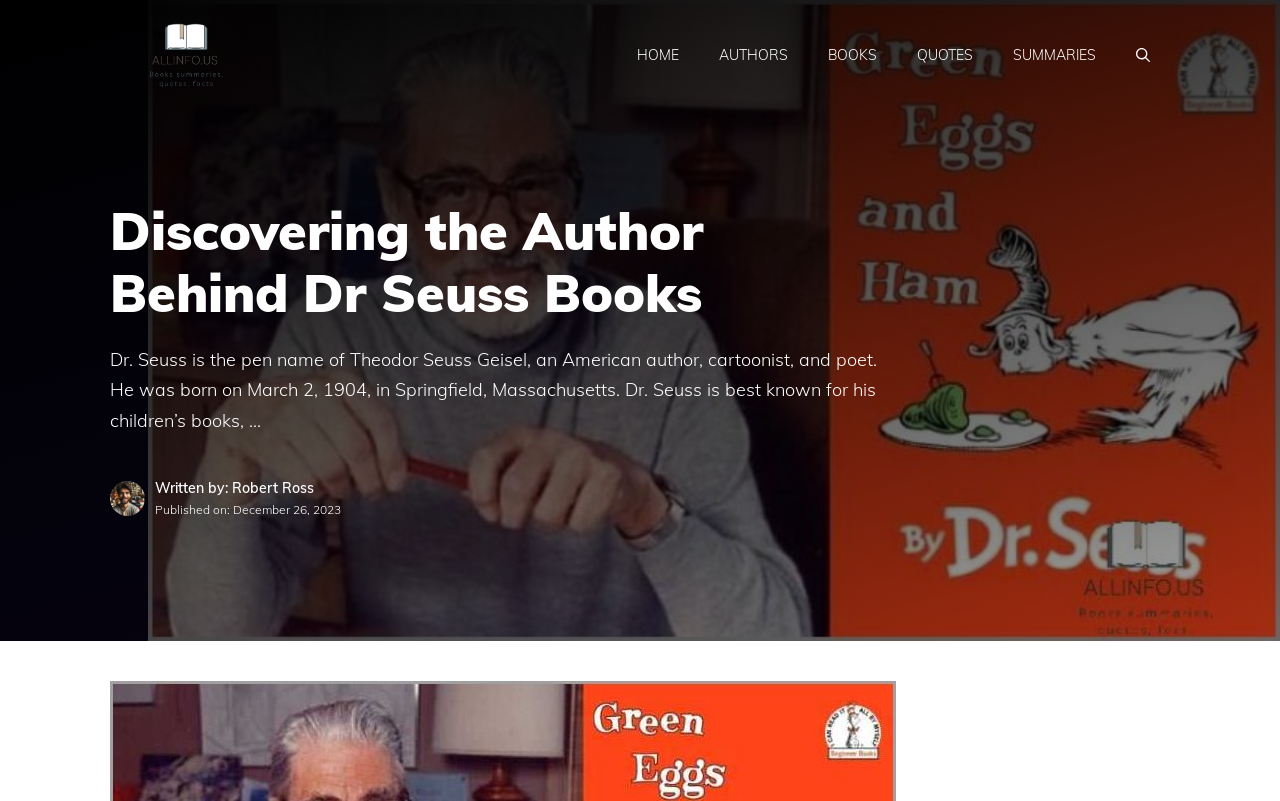Extract the bounding box coordinates of the UI element described by: "eBooks". The coordinates should include four float numbers ranging from 0 to 1, e.g., [left, top, right, bottom].

None